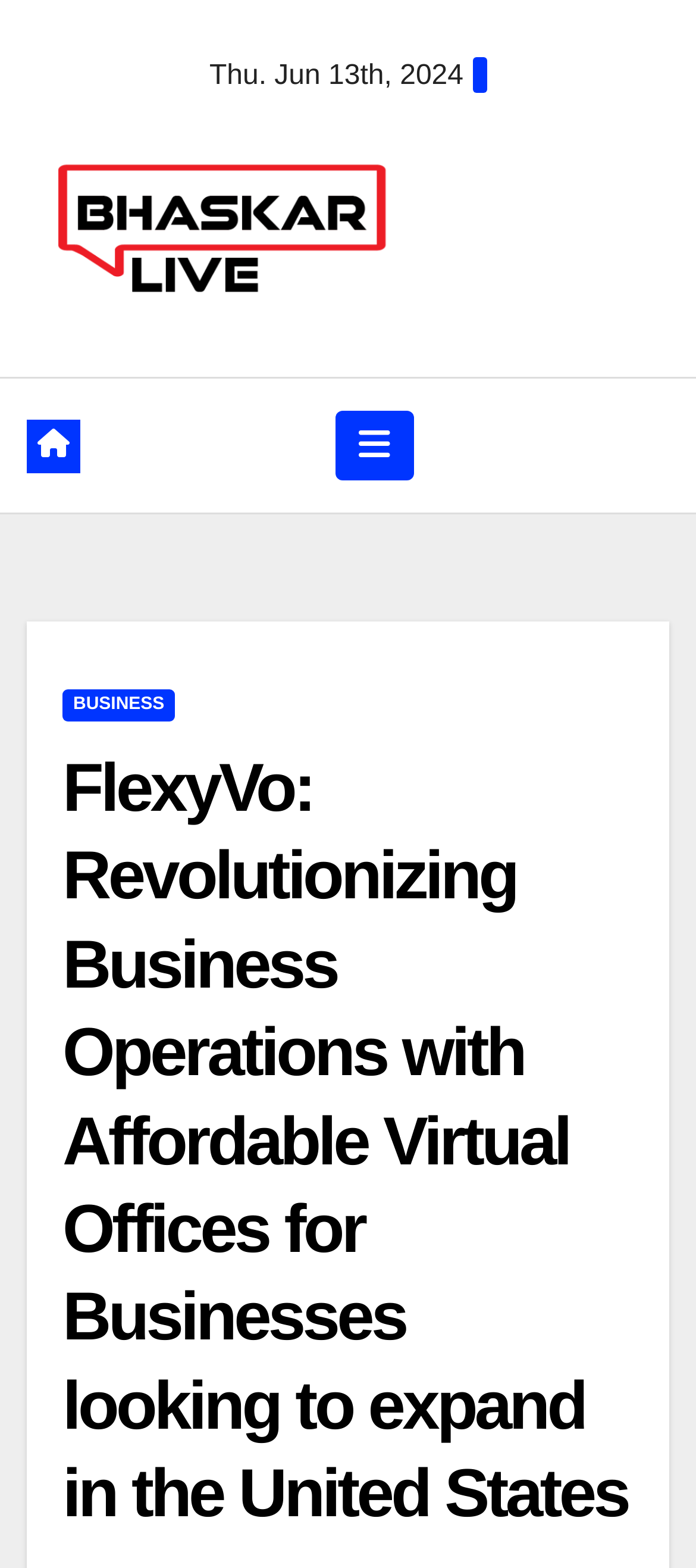Generate a comprehensive caption for the webpage you are viewing.

The webpage appears to be an article or news page, with a focus on FlexyVo and its virtual office services for businesses expanding in the United States. 

At the top of the page, there is a date displayed, "Thu. Jun 13th, 2024", which is positioned slightly above the center of the page horizontally. Below the date, there is a link to "Bhaskar Live", accompanied by an image with the same name, which is aligned to the left side of the page. 

To the right of the "Bhaskar Live" link, there is a navigation toggle button, which is currently not expanded. When expanded, it reveals a link to the "BUSINESS" section. 

Below the navigation button, the main article title "FlexyVo: Revolutionizing Business Operations with Affordable Virtual Offices for Businesses looking to expand in the United States" is prominently displayed, taking up a significant portion of the page vertically. This title is a heading, and it has a permalink associated with it.